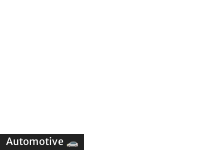Examine the image carefully and respond to the question with a detailed answer: 
What type of readers is the content appealing to?

The content is appealing to enthusiasts or potential buyers in the automotive sector, as indicated by the emphasis on vehicle-related content and the professional presentation, which suggests a focus on providing useful information to those interested in the topic.